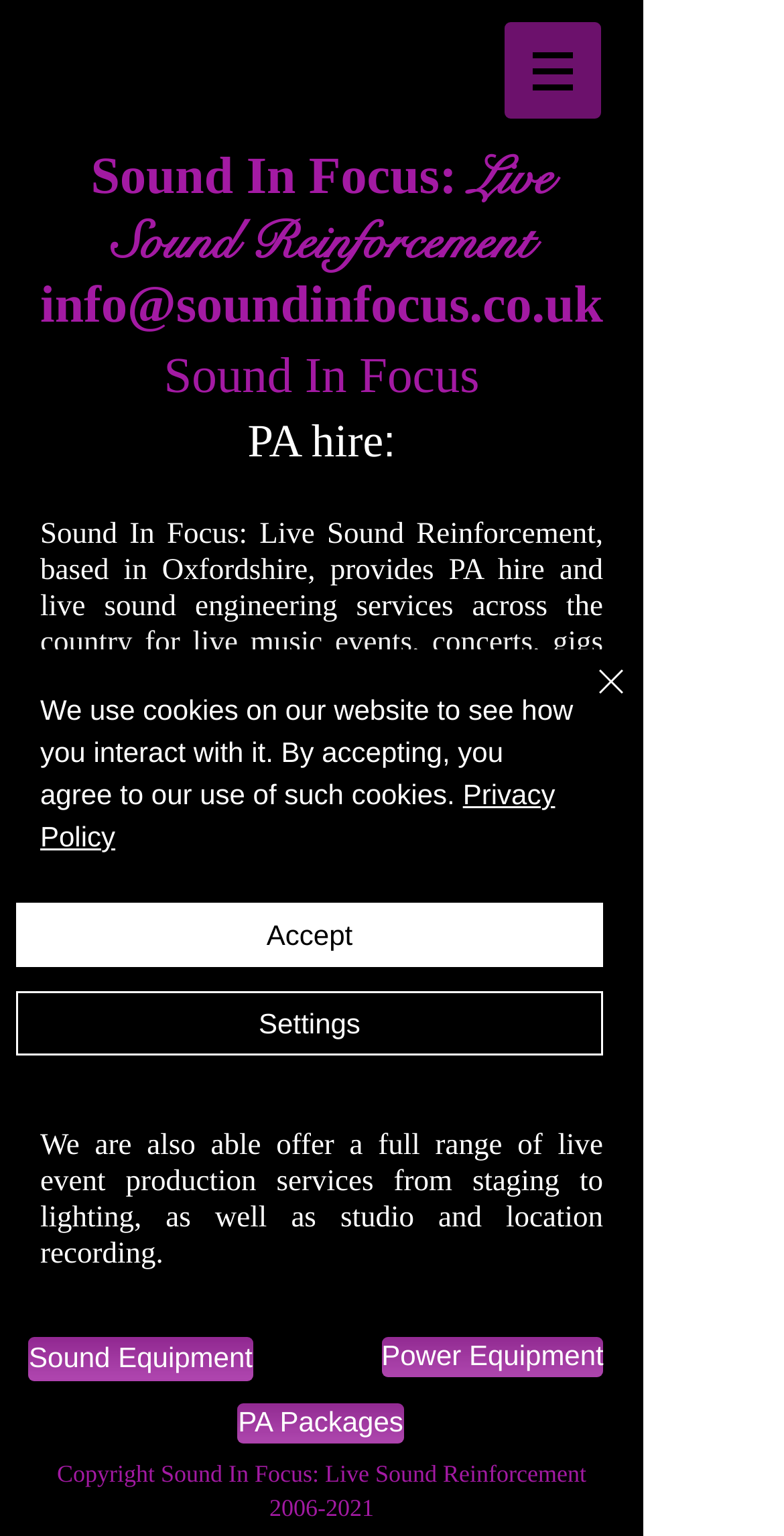Please identify the bounding box coordinates of the element's region that I should click in order to complete the following instruction: "Click the Facebook link". The bounding box coordinates consist of four float numbers between 0 and 1, i.e., [left, top, right, bottom].

[0.41, 0.652, 0.615, 0.713]